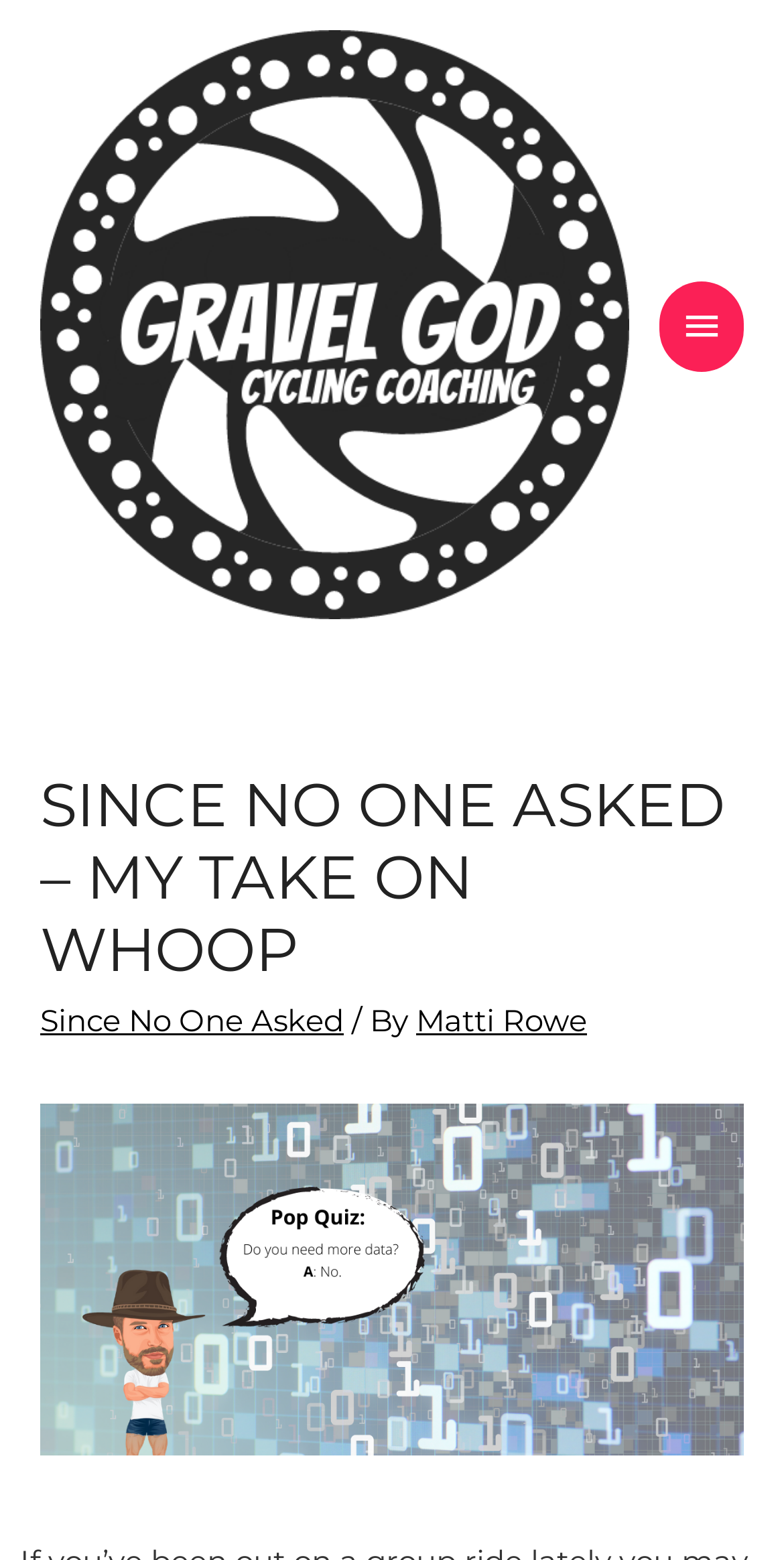Who is the author of the article?
Please describe in detail the information shown in the image to answer the question.

The author of the article can be found in the header section of the webpage, where there is a link with the name 'Matti Rowe' next to the text '/ By'.